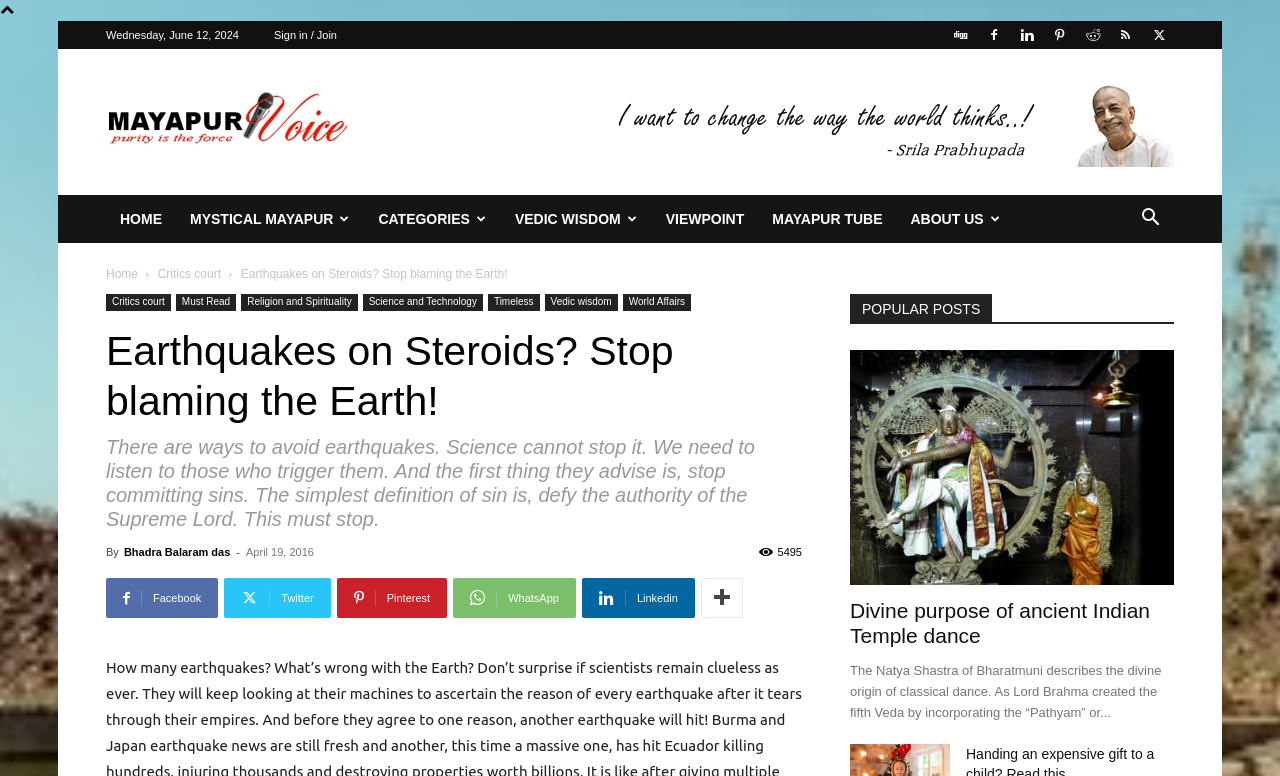Find the bounding box coordinates of the element to click in order to complete the given instruction: "Search for something."

[0.88, 0.273, 0.917, 0.294]